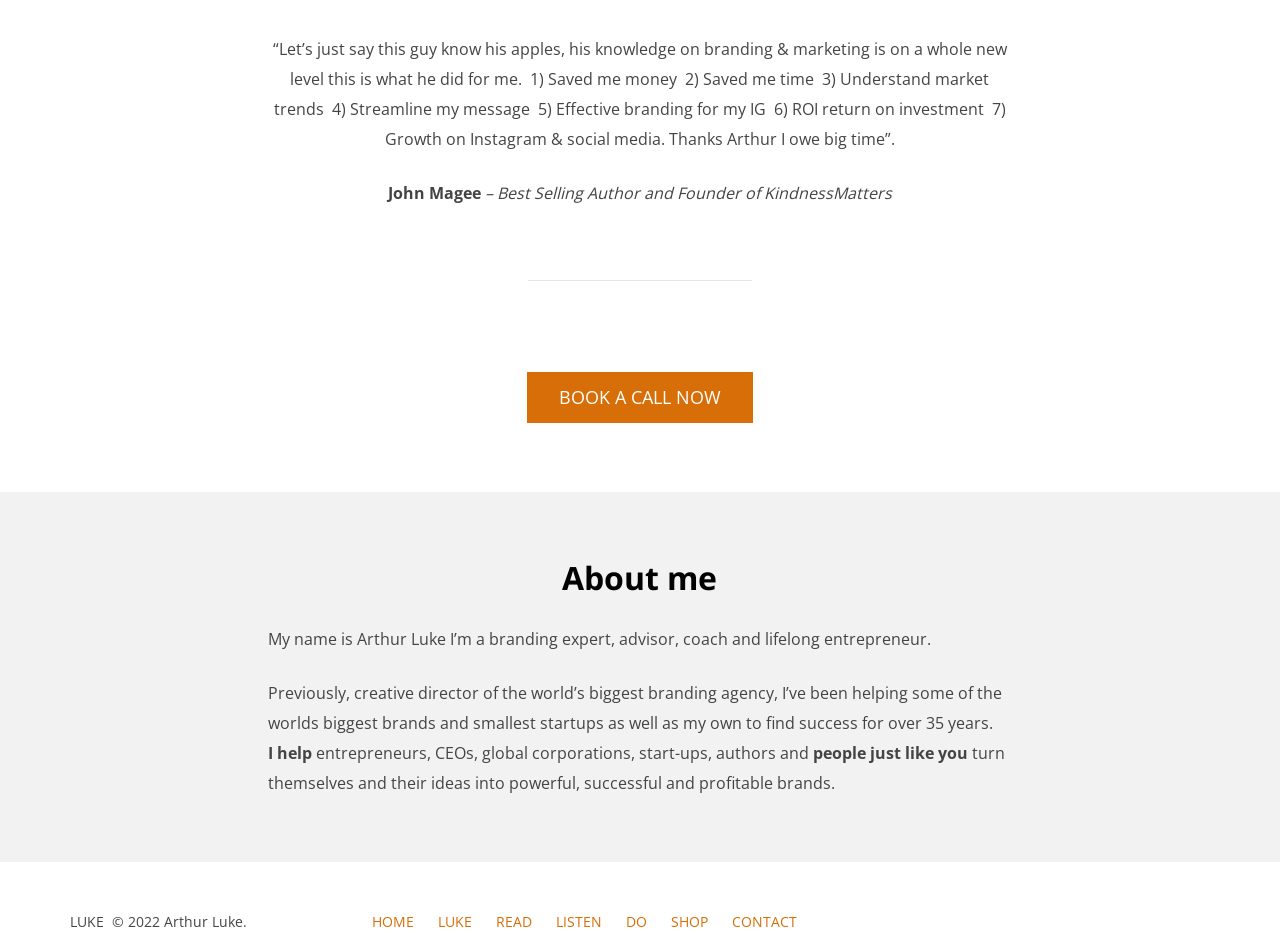Identify the bounding box coordinates of the part that should be clicked to carry out this instruction: "Click the 'BOOK A CALL NOW' button".

[0.411, 0.399, 0.589, 0.453]